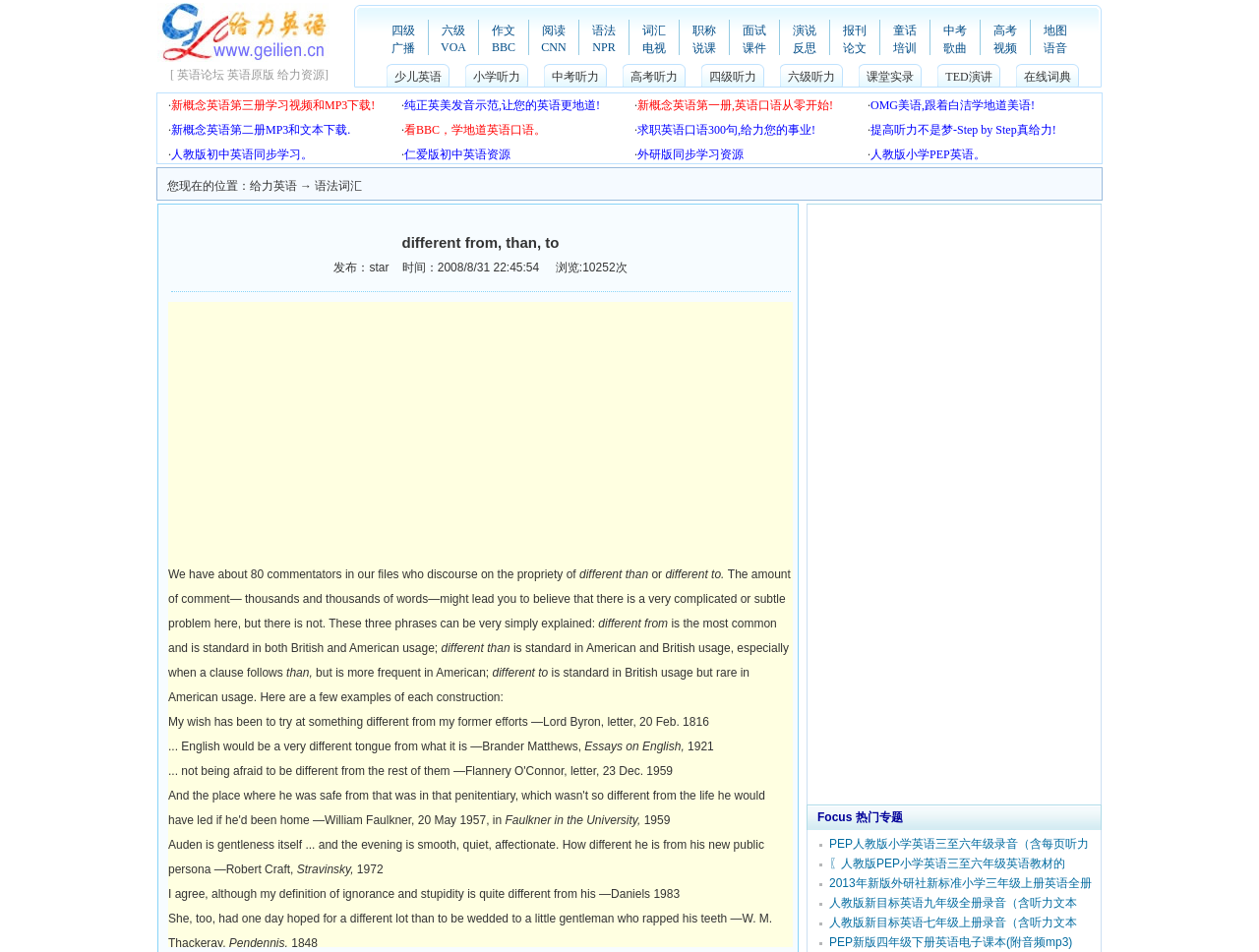Return the bounding box coordinates of the UI element that corresponds to this description: "aria-label="Advertisement" name="aswift_1" title="Advertisement"". The coordinates must be given as four float numbers in the range of 0 and 1, [left, top, right, bottom].

[0.386, 0.327, 0.62, 0.586]